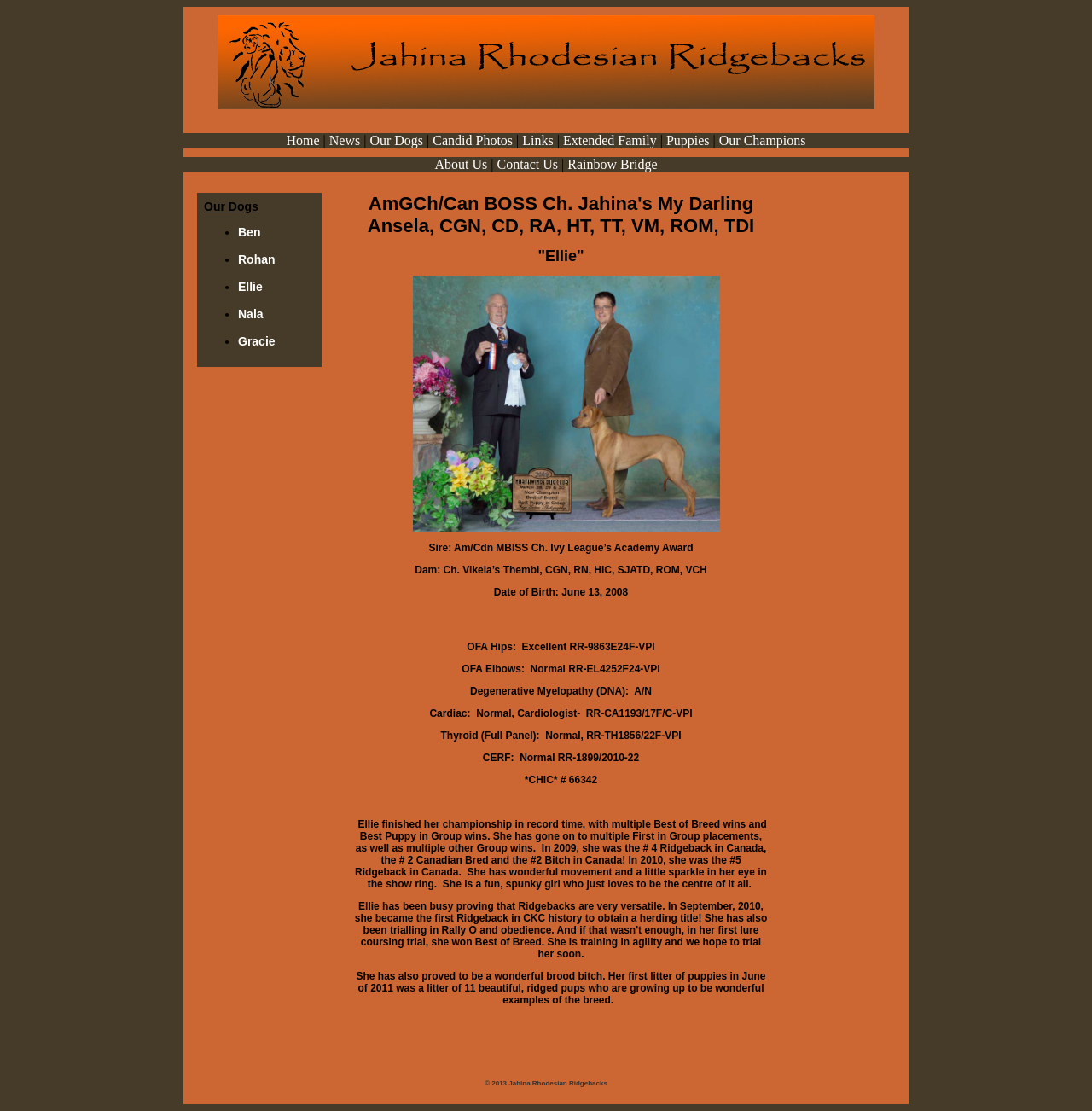Locate the bounding box coordinates of the element that should be clicked to fulfill the instruction: "View 'Our Dogs' page".

[0.335, 0.12, 0.388, 0.133]